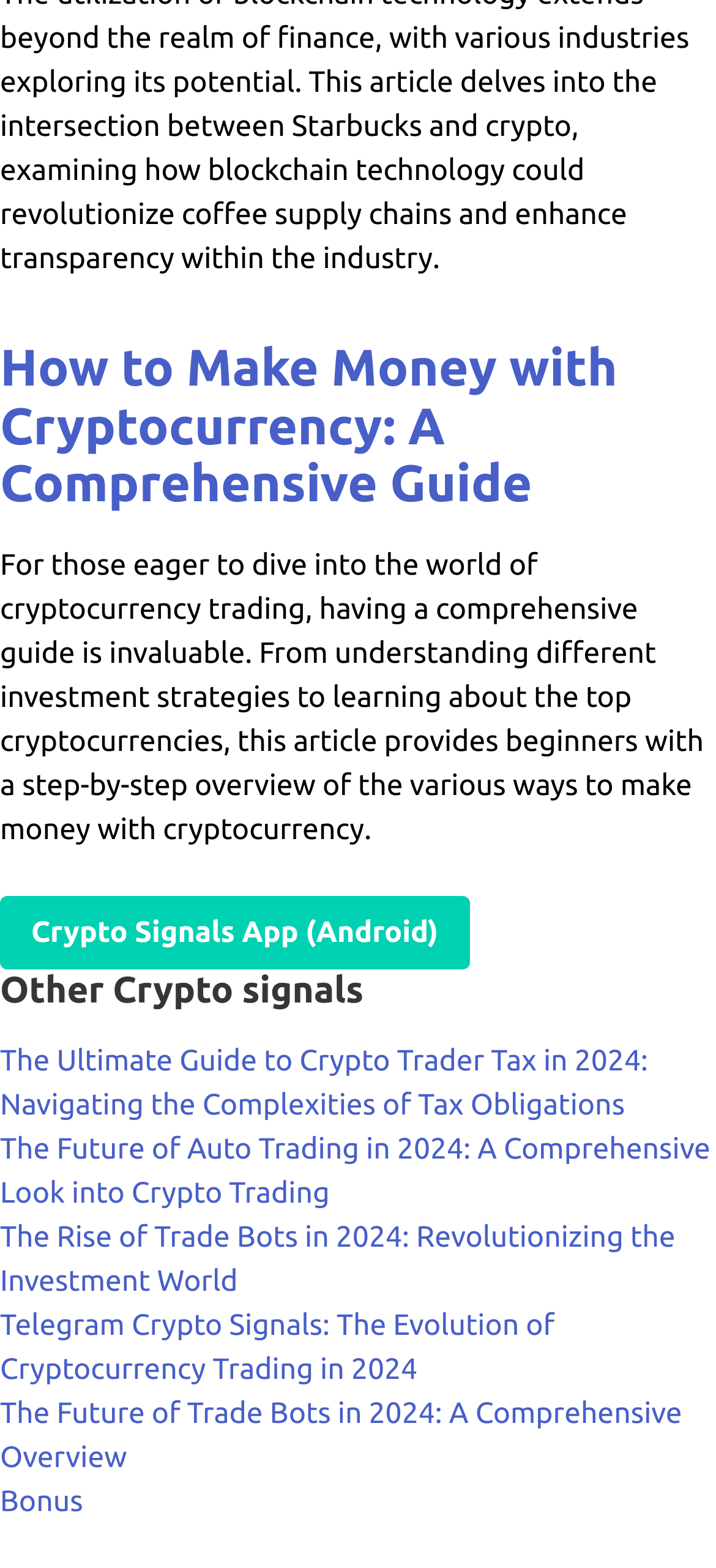Please provide the bounding box coordinates in the format (top-left x, top-left y, bottom-right x, bottom-right y). Remember, all values are floating point numbers between 0 and 1. What is the bounding box coordinate of the region described as: Crypto Signals App (Android)

[0.0, 0.571, 0.656, 0.618]